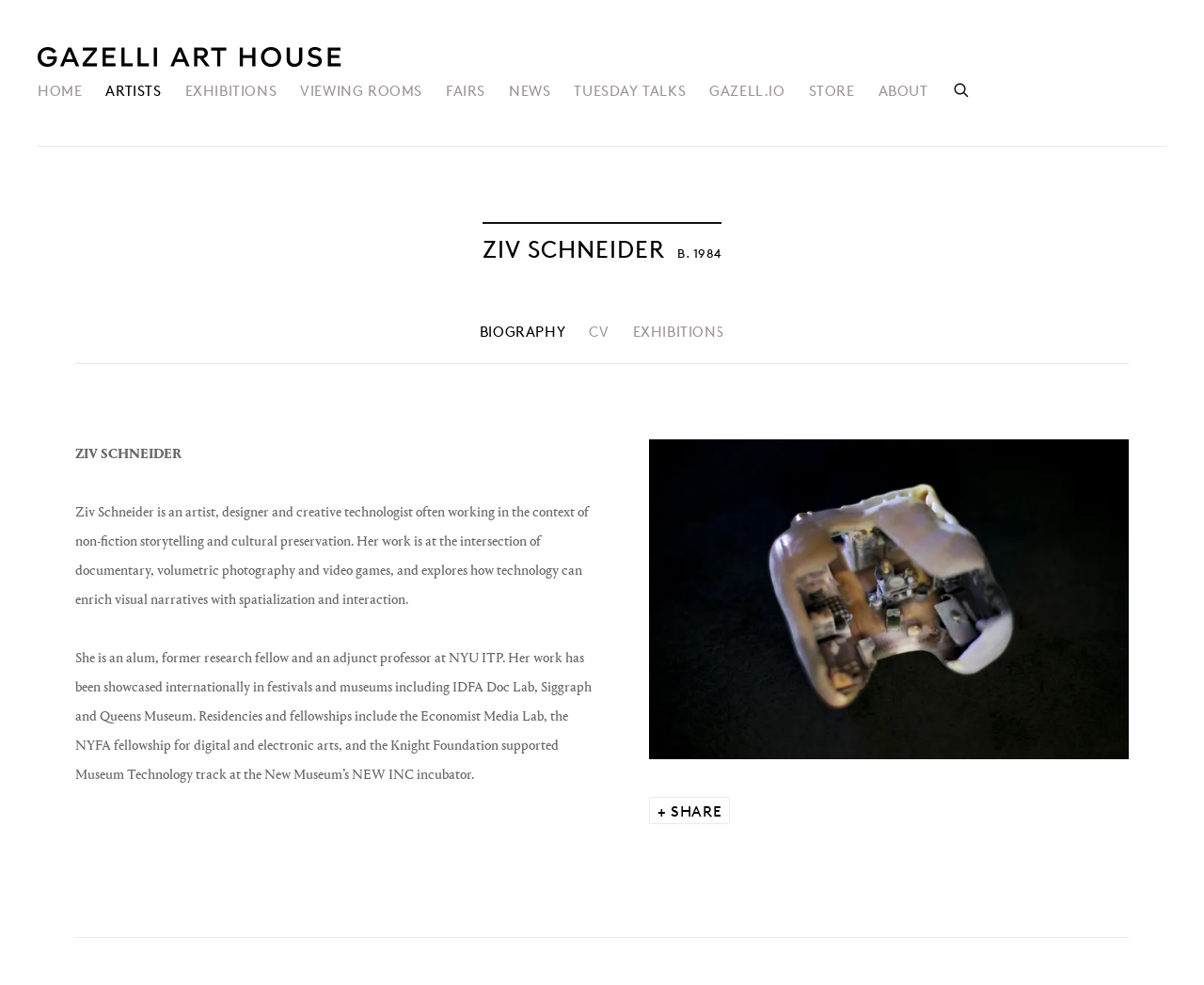Determine the bounding box coordinates of the section I need to click to execute the following instruction: "go to Gazelli Art House home page". Provide the coordinates as four float numbers between 0 and 1, i.e., [left, top, right, bottom].

[0.031, 0.078, 0.068, 0.108]